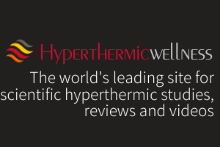What type of font is used in the logo?
Relying on the image, give a concise answer in one word or a brief phrase.

Sleek